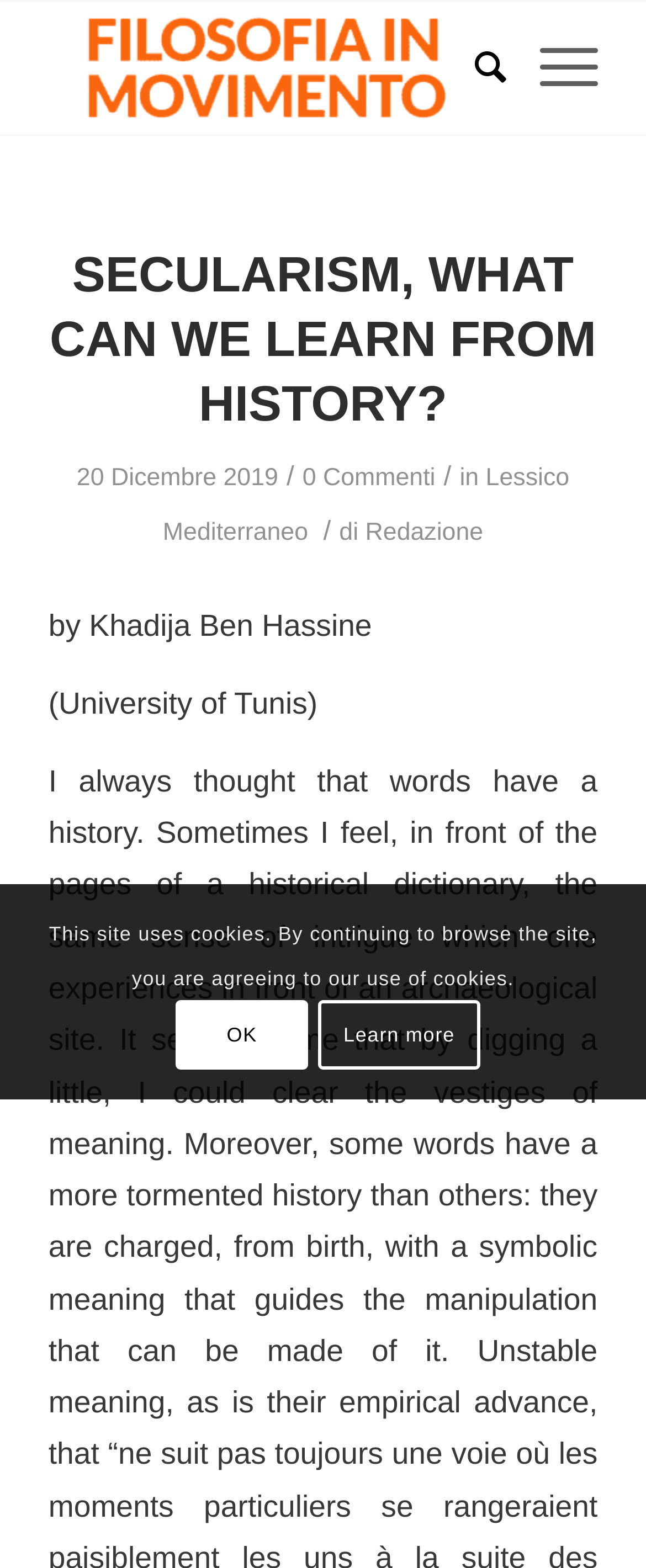Extract the top-level heading from the webpage and provide its text.

SECULARISM, WHAT CAN WE LEARN FROM HISTORY?